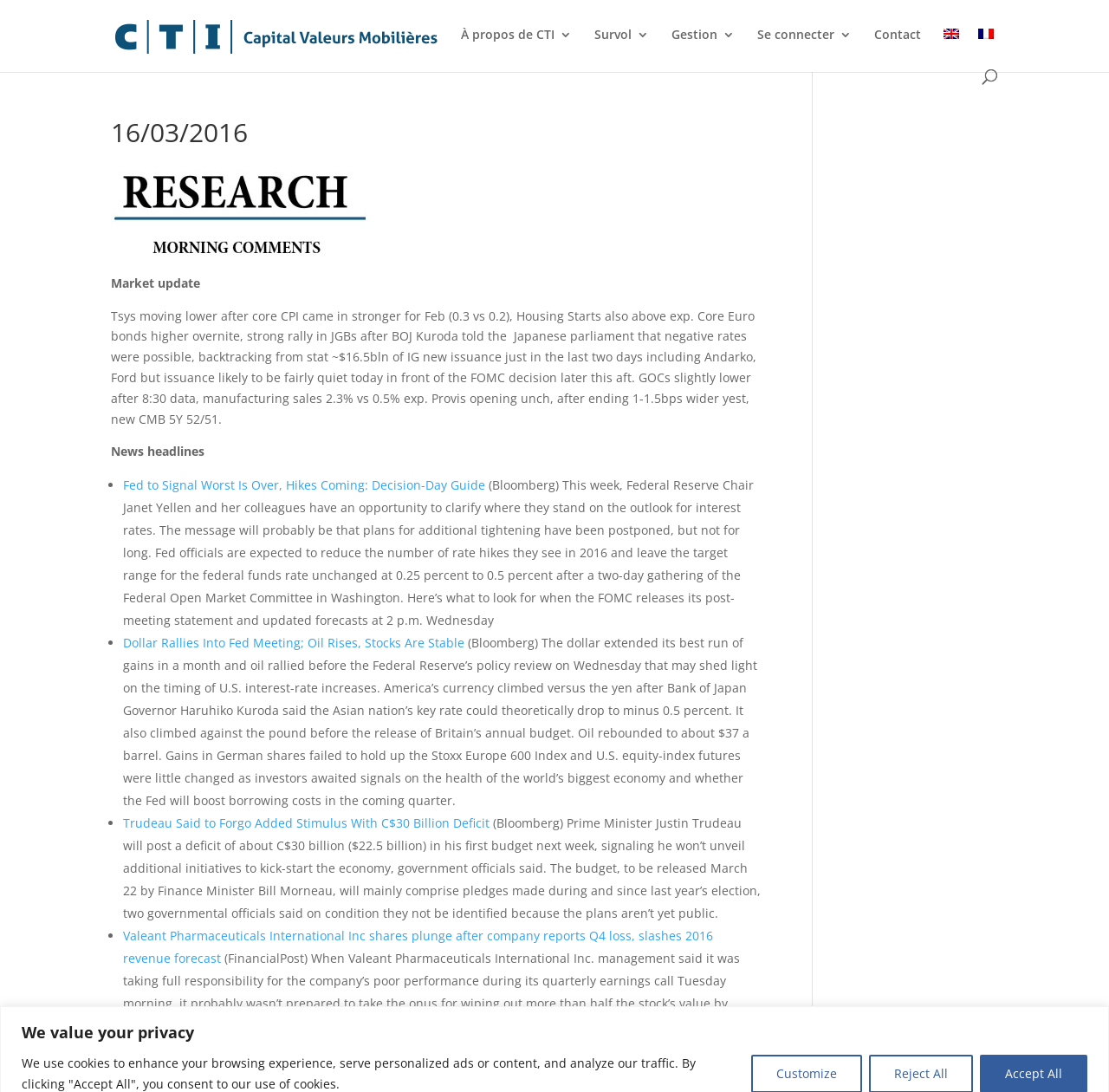Could you highlight the region that needs to be clicked to execute the instruction: "Search for something"?

[0.1, 0.0, 0.9, 0.001]